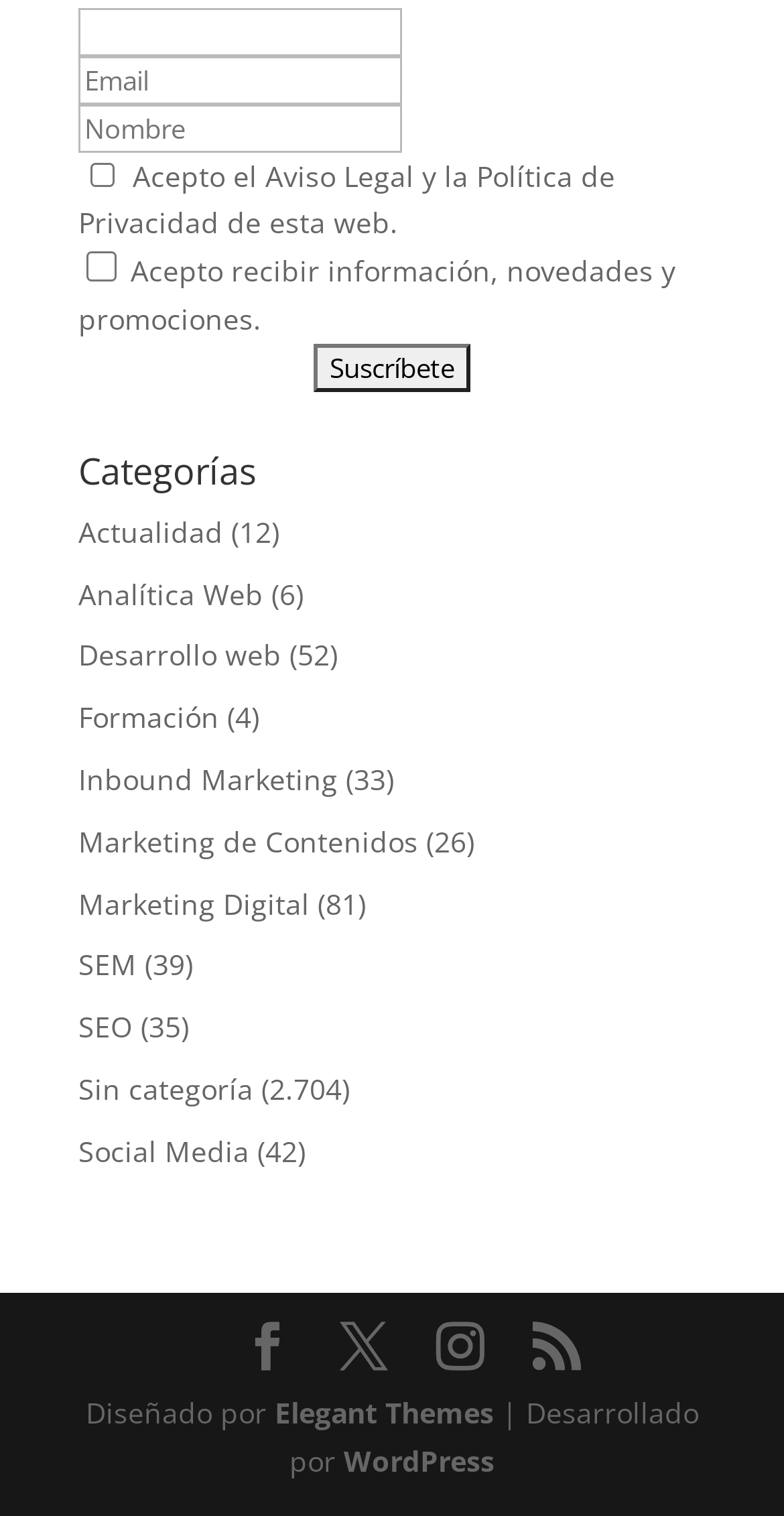What is the name of the platform used to develop the website?
From the image, respond using a single word or phrase.

WordPress